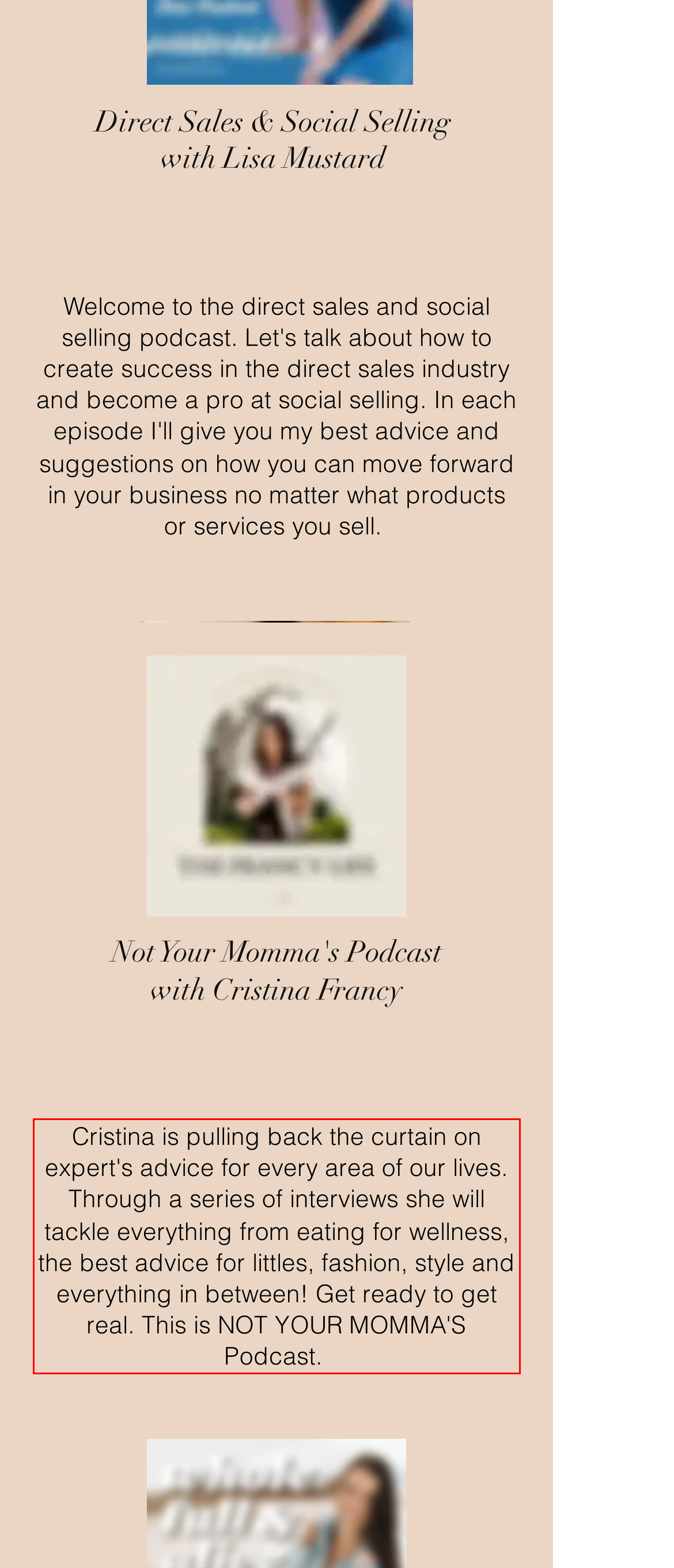Given a webpage screenshot with a red bounding box, perform OCR to read and deliver the text enclosed by the red bounding box.

Cristina is pulling back the curtain on expert's advice for every area of our lives. Through a series of interviews she will tackle everything from eating for wellness, the best advice for littles, fashion, style and everything in between! Get ready to get real. This is NOT YOUR MOMMA'S Podcast.